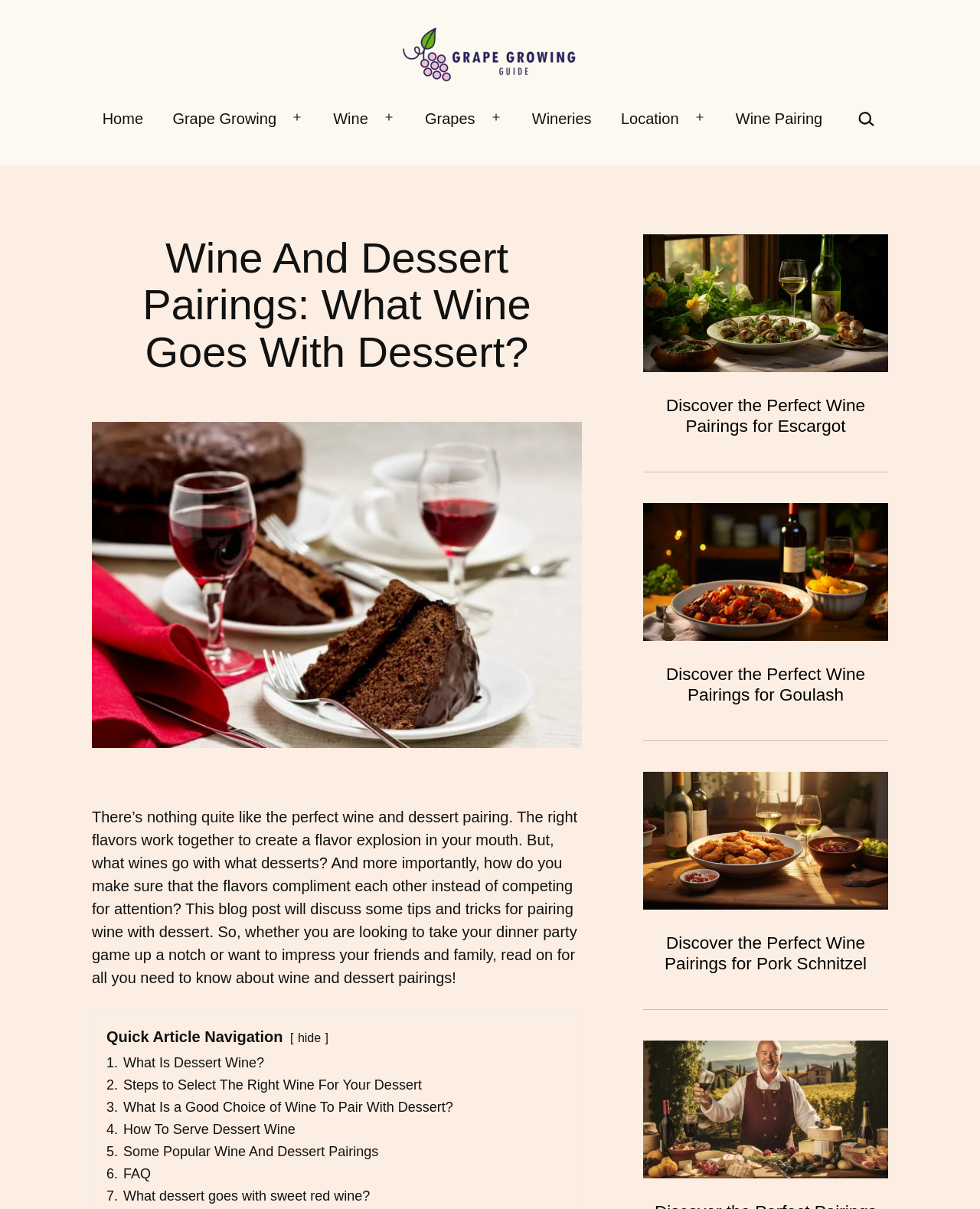How many images are below the article?
Look at the screenshot and give a one-word or phrase answer.

4